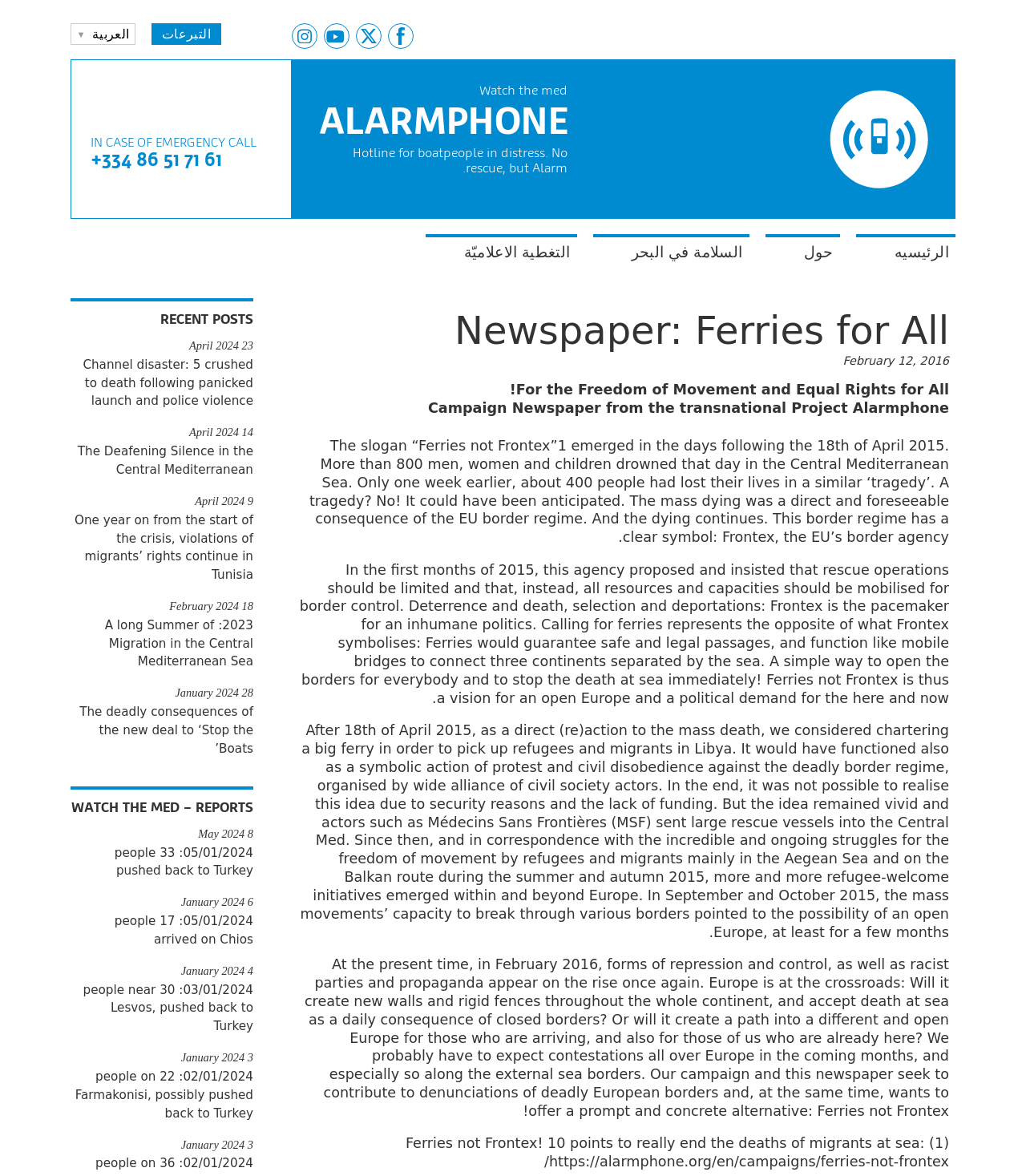Highlight the bounding box of the UI element that corresponds to this description: "التغطية الاعلاميّة".

[0.415, 0.199, 0.562, 0.226]